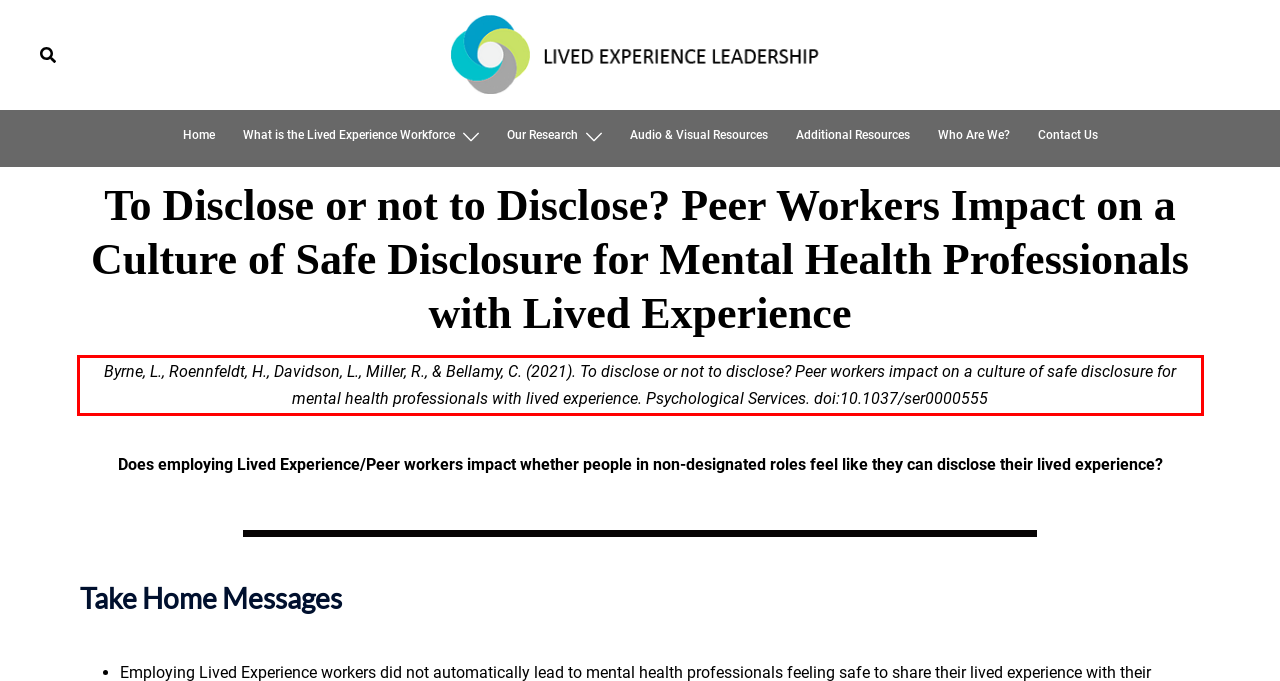Please examine the screenshot of the webpage and read the text present within the red rectangle bounding box.

Byrne, L., Roennfeldt, H., Davidson, L., Miller, R., & Bellamy, C. (2021). To disclose or not to disclose? Peer workers impact on a culture of safe disclosure for mental health professionals with lived experience. Psychological Services. doi:10.1037/ser0000555